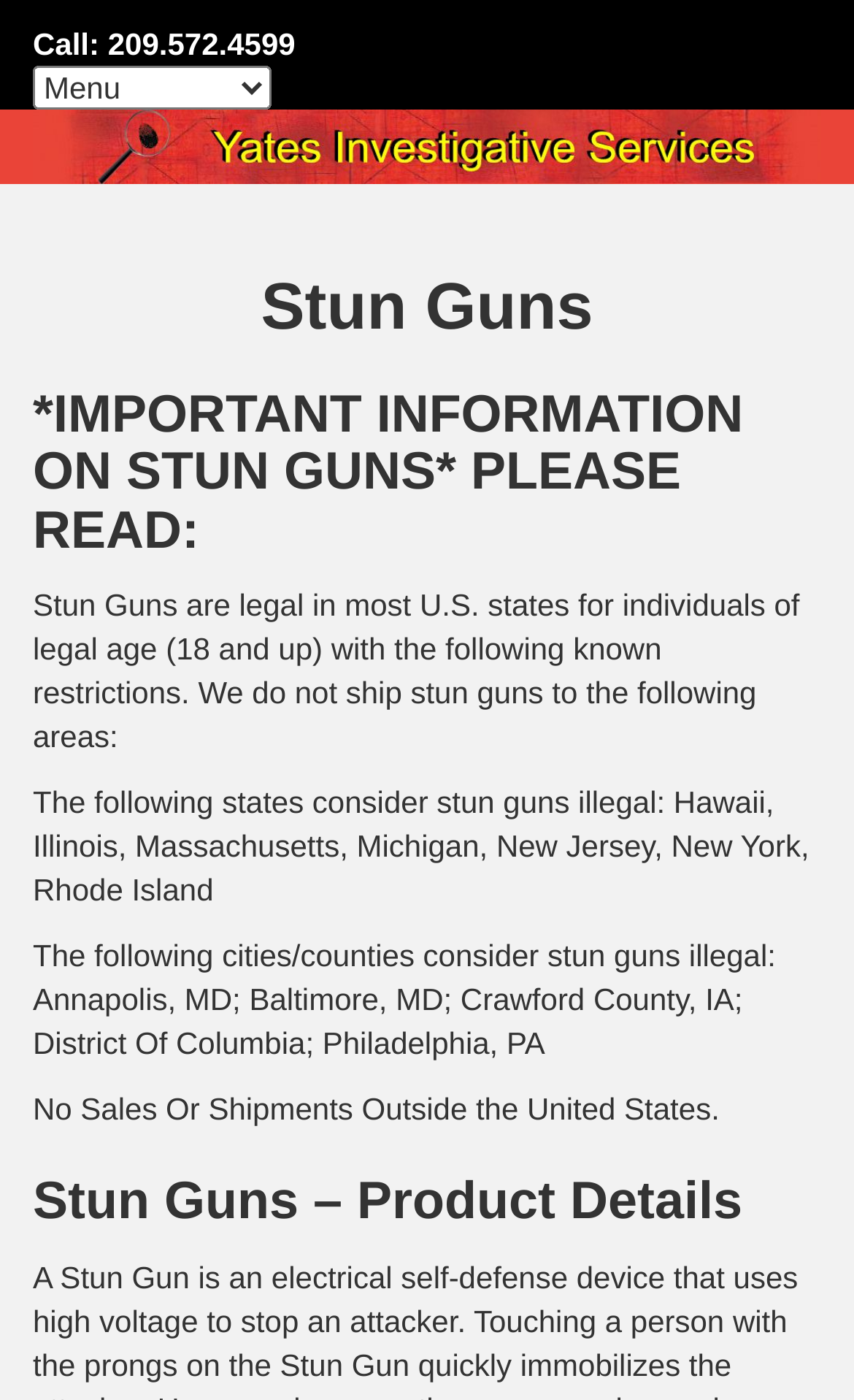For the element described, predict the bounding box coordinates as (top-left x, top-left y, bottom-right x, bottom-right y). All values should be between 0 and 1. Element description: zofraport.com.ec

None